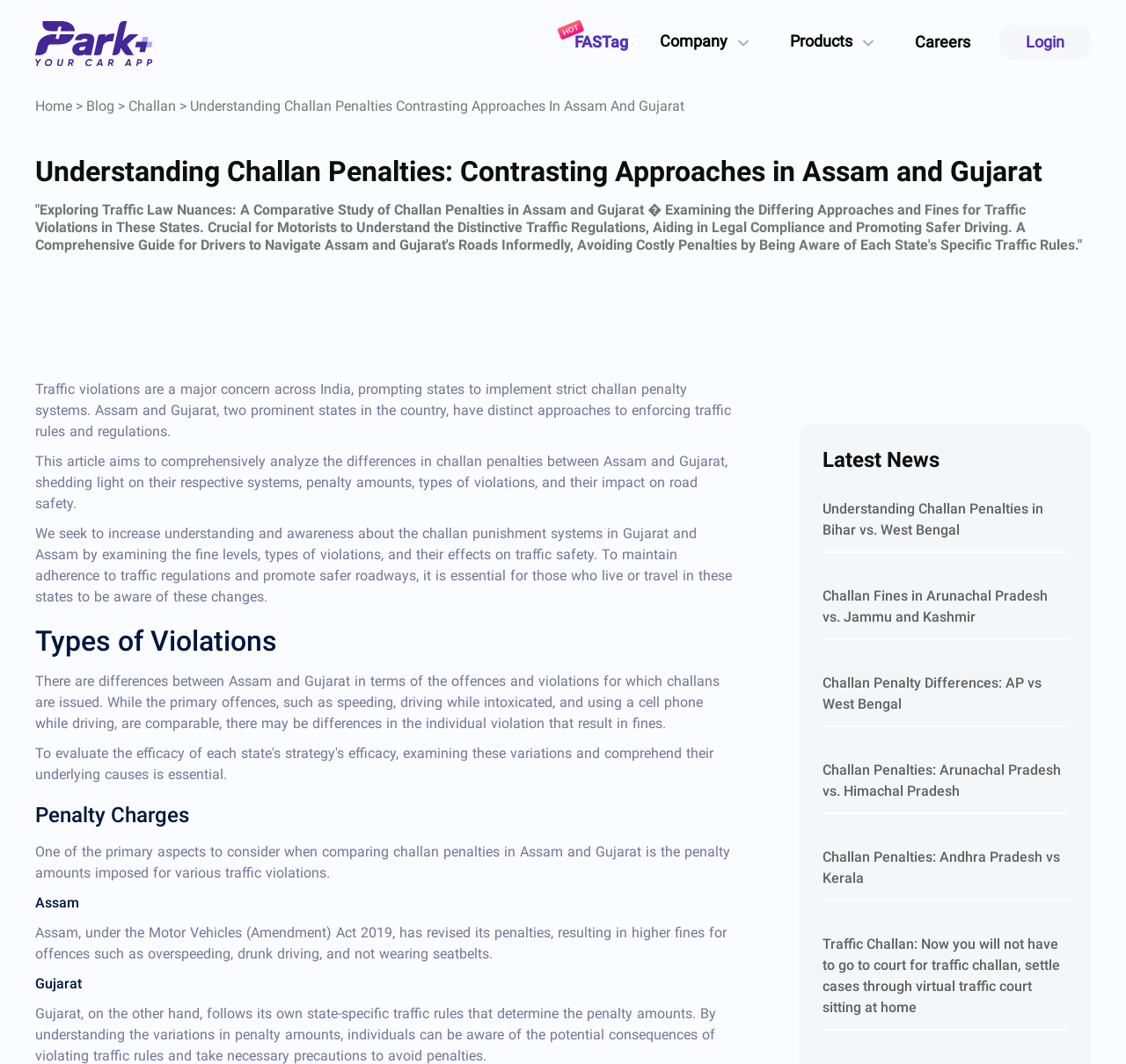Provide the bounding box coordinates of the HTML element this sentence describes: "Blog". The bounding box coordinates consist of four float numbers between 0 and 1, i.e., [left, top, right, bottom].

[0.077, 0.092, 0.102, 0.107]